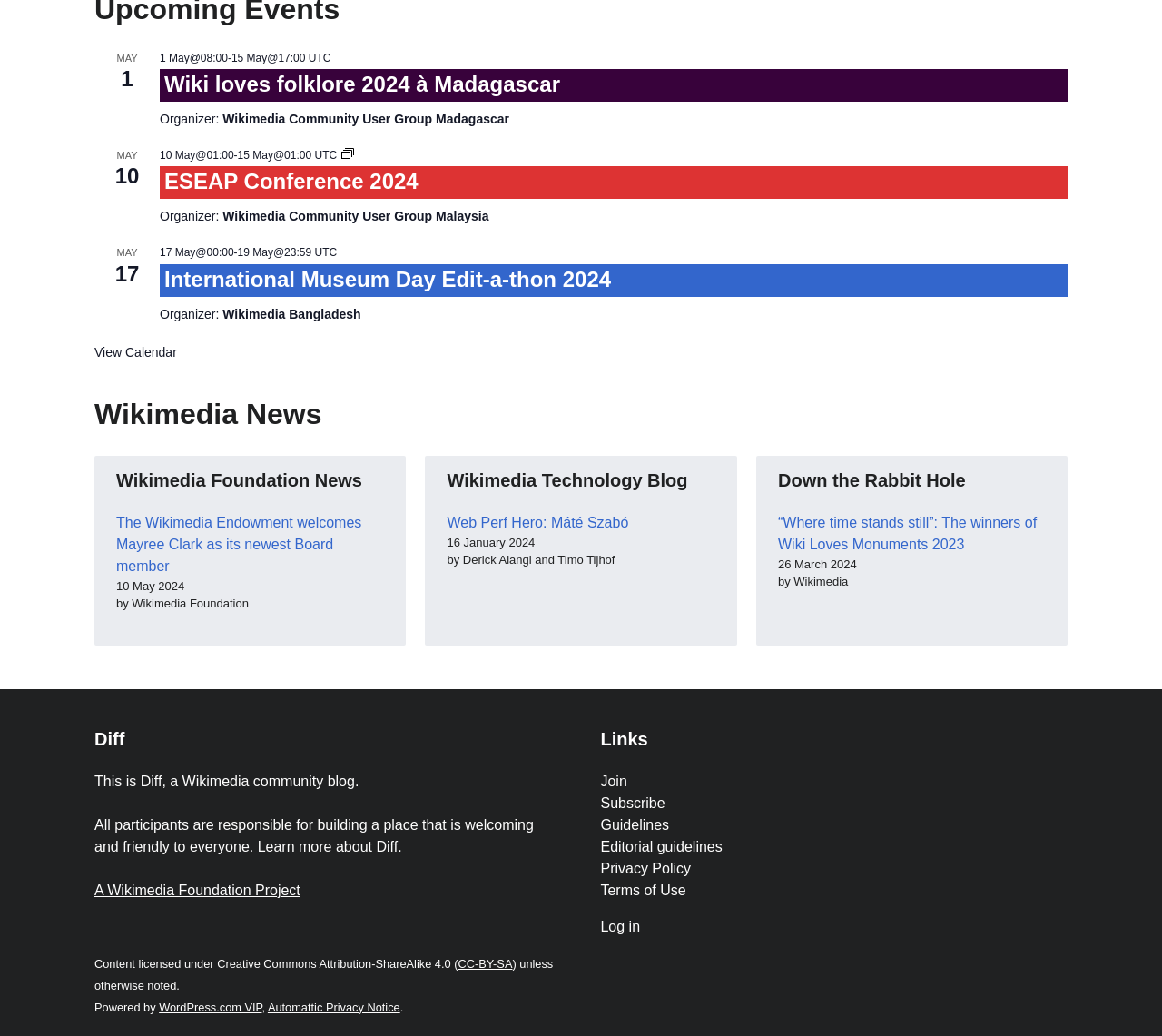Determine the bounding box coordinates of the section I need to click to execute the following instruction: "Read Wikimedia News". Provide the coordinates as four float numbers between 0 and 1, i.e., [left, top, right, bottom].

[0.081, 0.379, 0.919, 0.421]